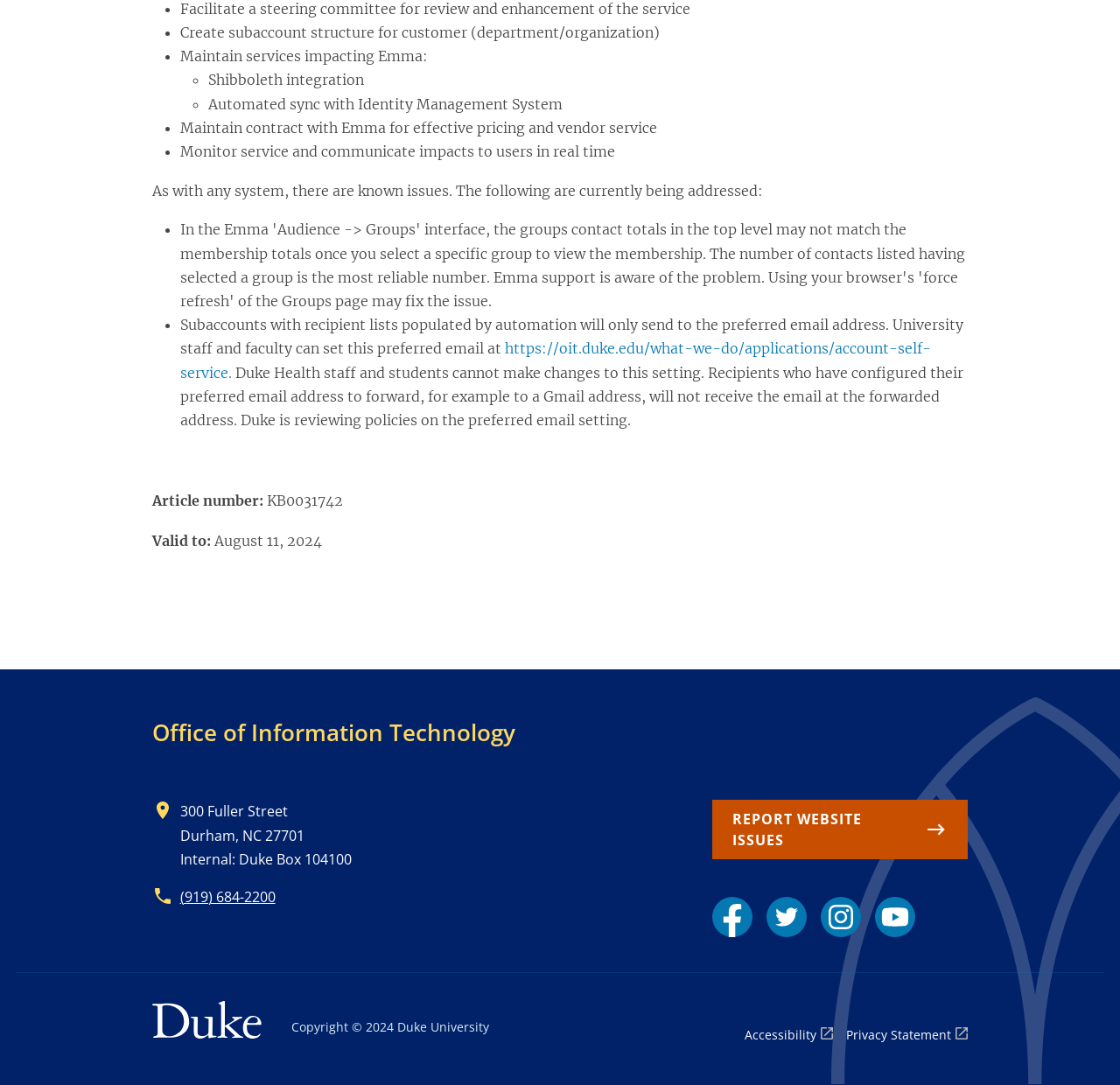What is the preferred email address setting for university staff and faculty?
Please use the image to provide a one-word or short phrase answer.

Can be set at oit.duke.edu